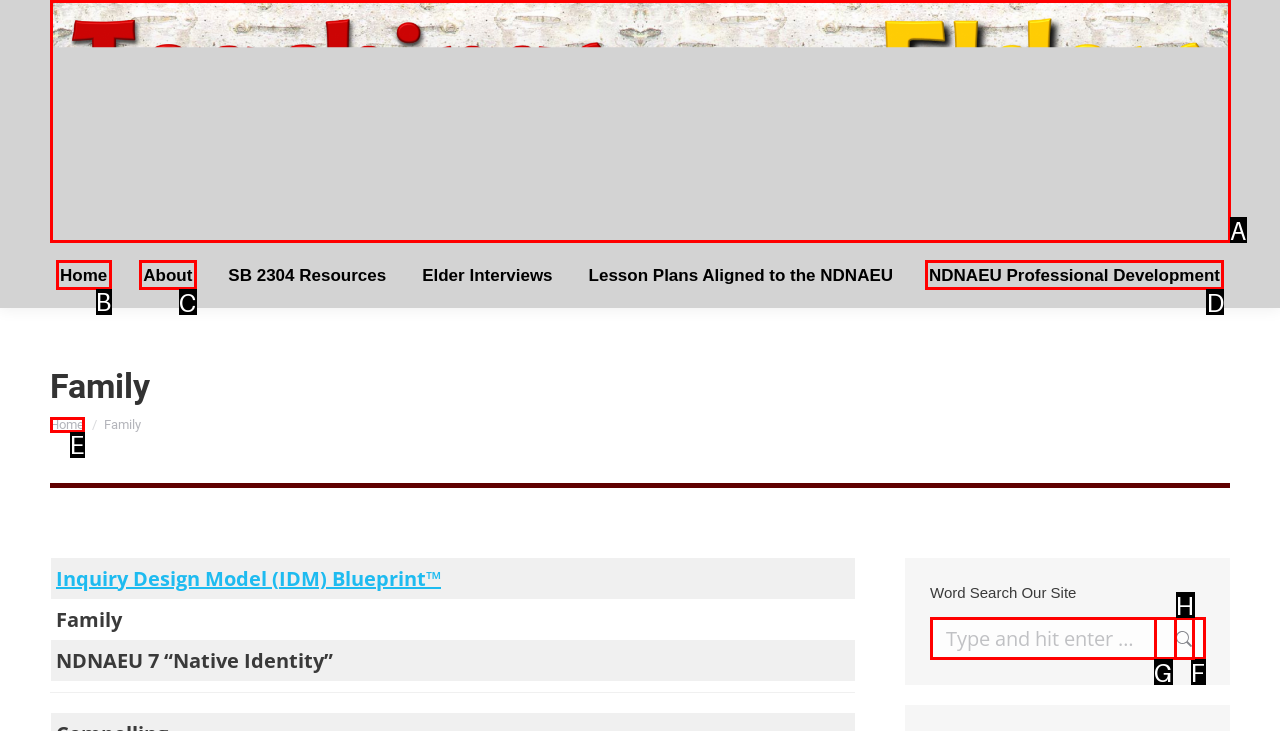Pick the HTML element that should be clicked to execute the task: Go to the 'Home' page
Respond with the letter corresponding to the correct choice.

B